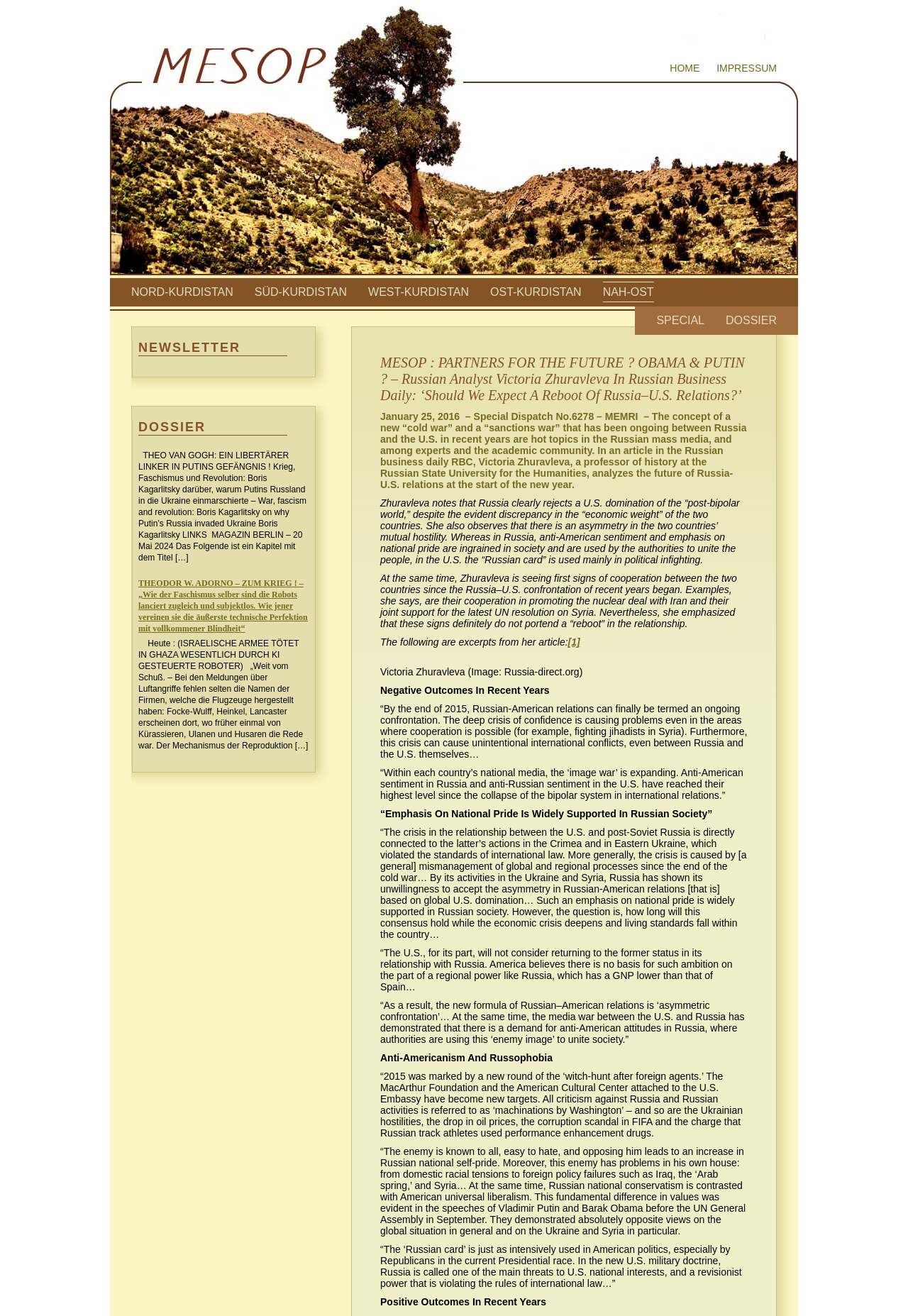Using the element description provided, determine the bounding box coordinates in the format (top-left x, top-left y, bottom-right x, bottom-right y). Ensure that all values are floating point numbers between 0 and 1. Element description: Impressum

[0.789, 0.047, 0.855, 0.056]